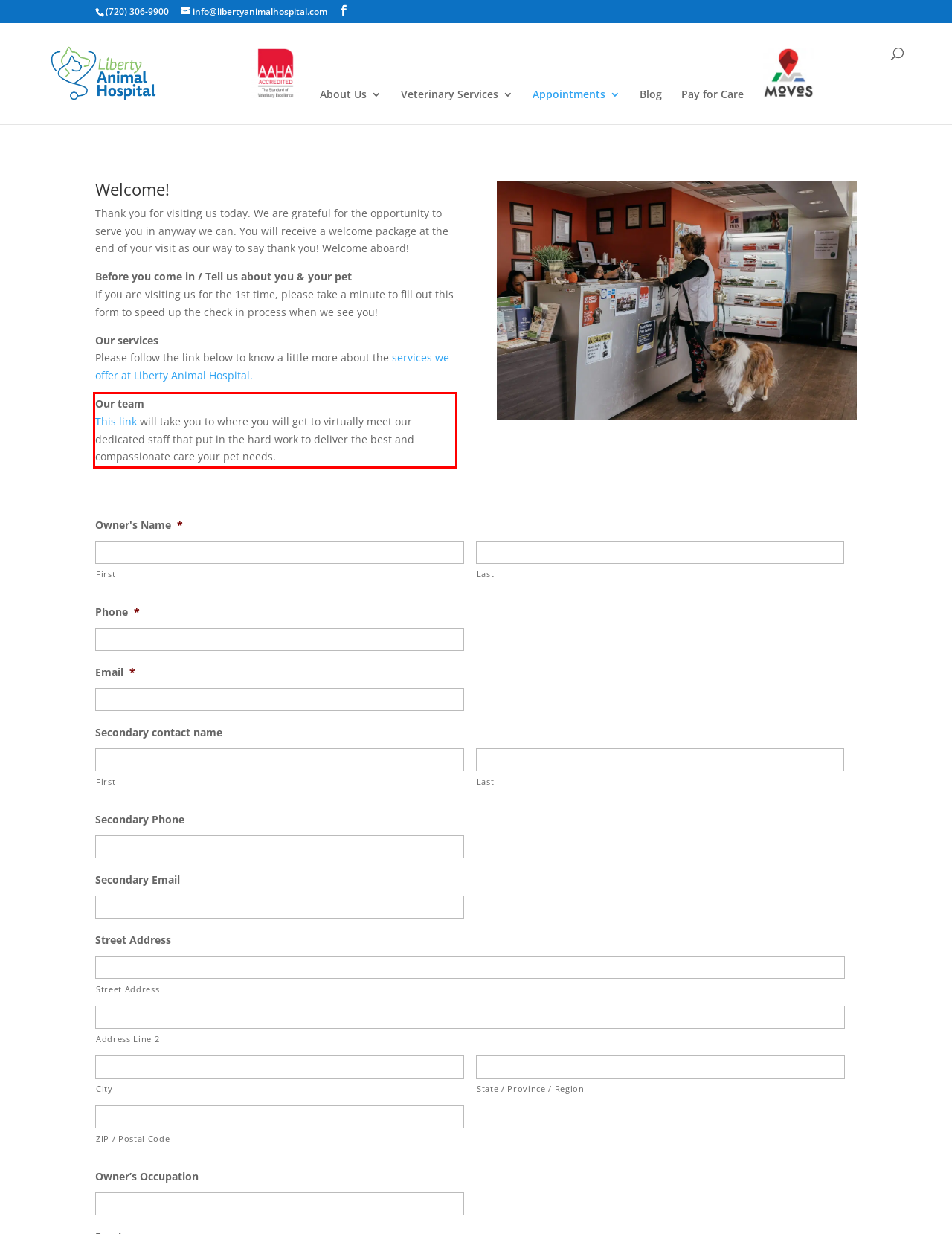Review the webpage screenshot provided, and perform OCR to extract the text from the red bounding box.

Our team This link will take you to where you will get to virtually meet our dedicated staff that put in the hard work to deliver the best and compassionate care your pet needs.